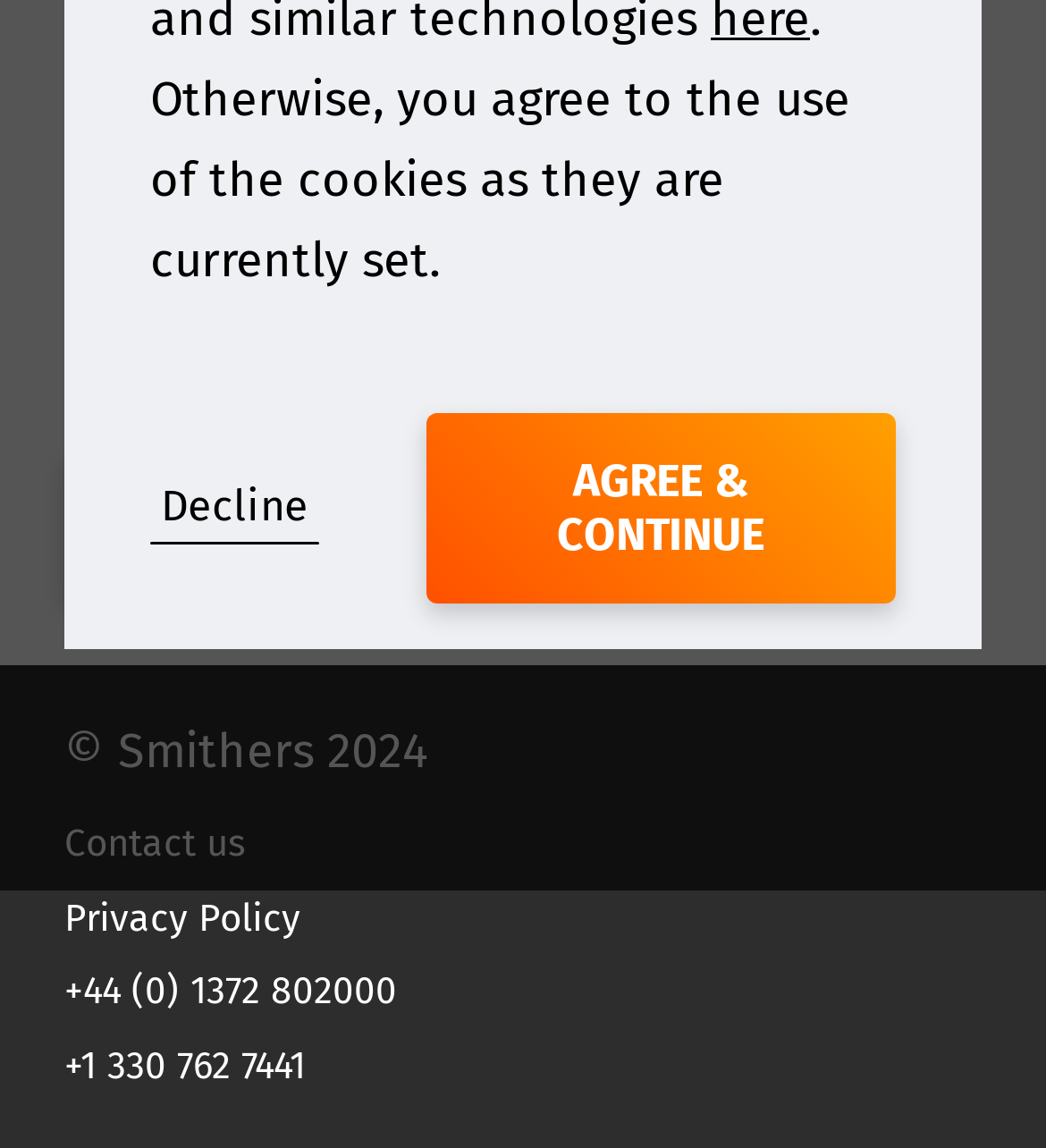Predict the bounding box of the UI element that fits this description: "Decline".

[0.144, 0.419, 0.305, 0.475]